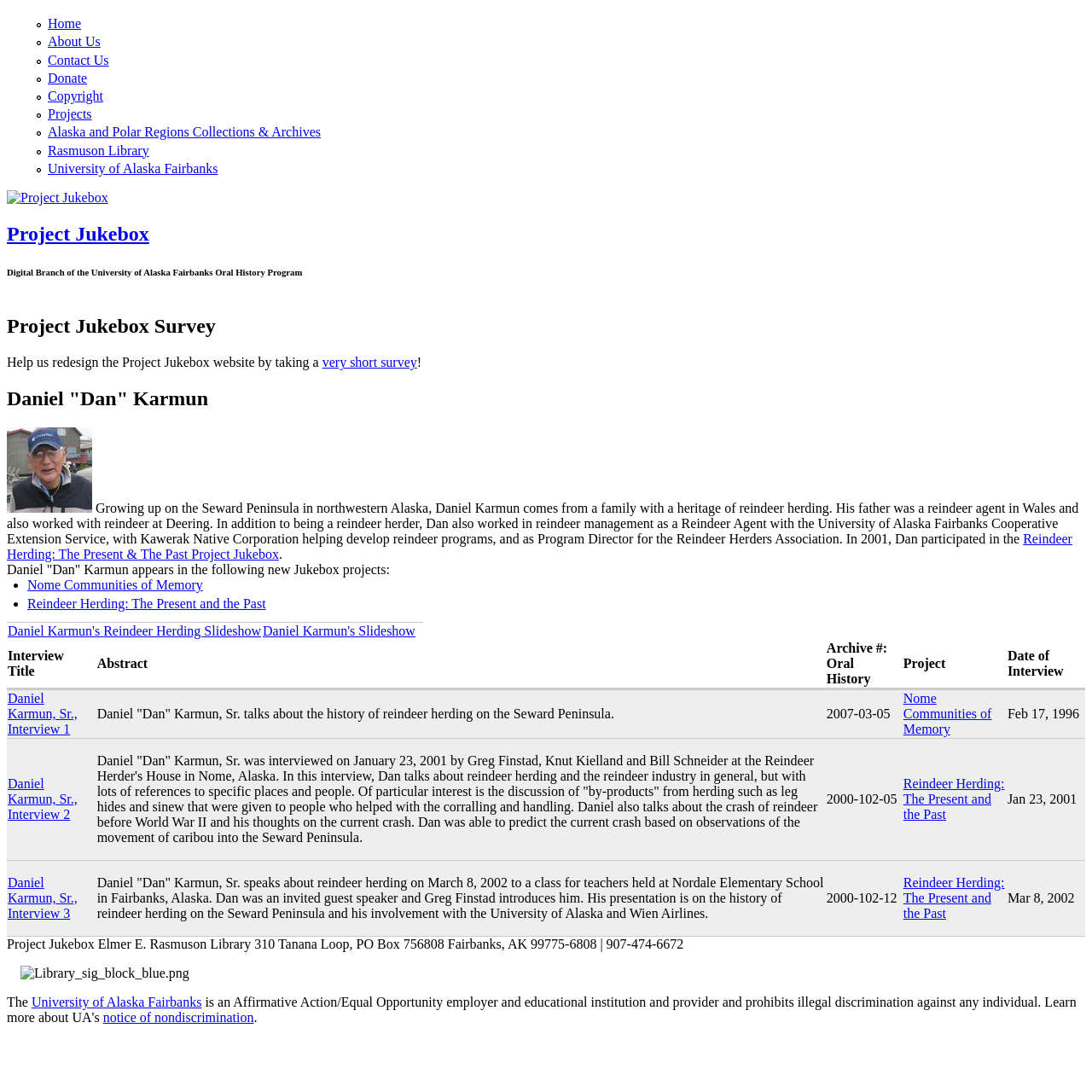Show the bounding box coordinates for the element that needs to be clicked to execute the following instruction: "Read the interview abstract of Daniel Karmun, Sr., Interview 1". Provide the coordinates in the form of four float numbers between 0 and 1, i.e., [left, top, right, bottom].

[0.088, 0.631, 0.756, 0.676]